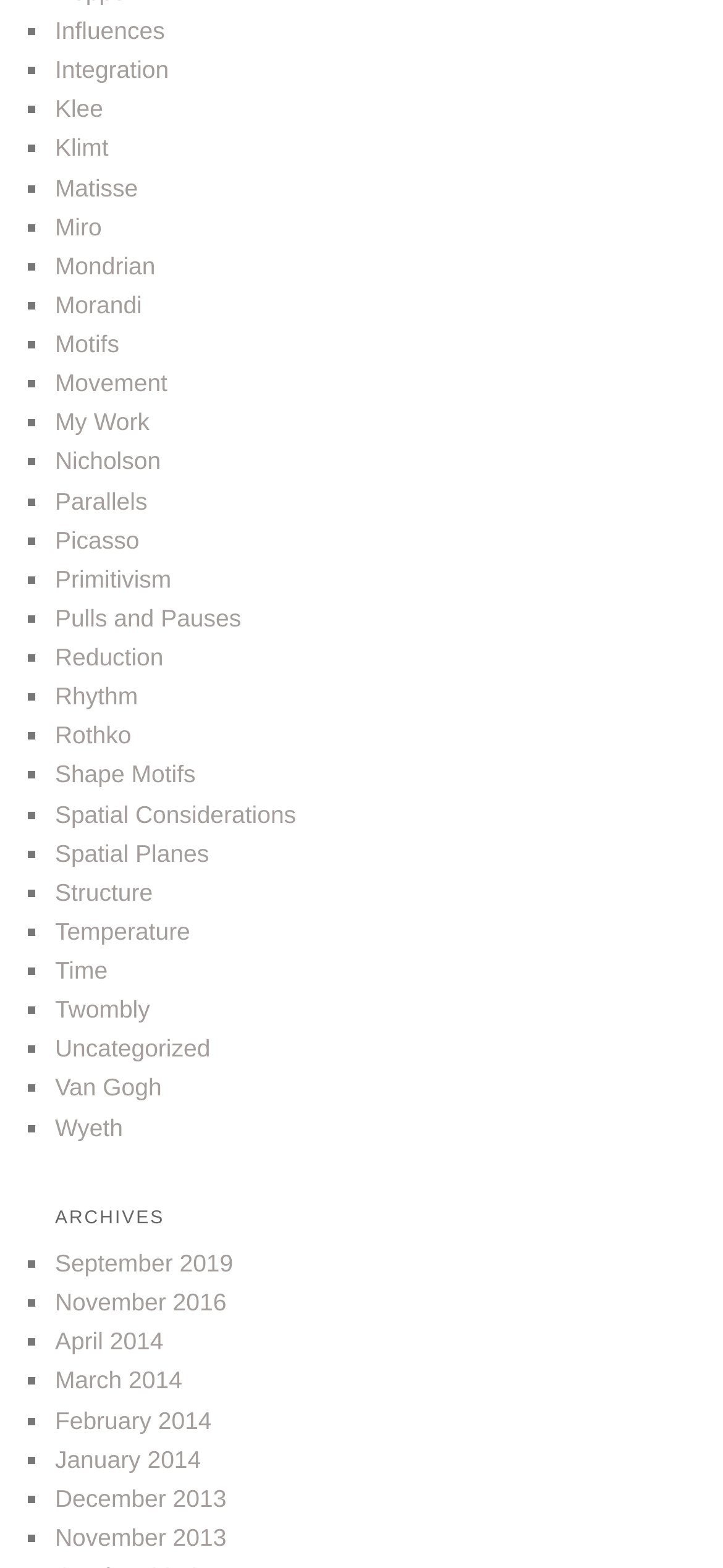Identify the bounding box coordinates for the UI element mentioned here: "Spatial Planes". Provide the coordinates as four float values between 0 and 1, i.e., [left, top, right, bottom].

[0.076, 0.535, 0.289, 0.553]